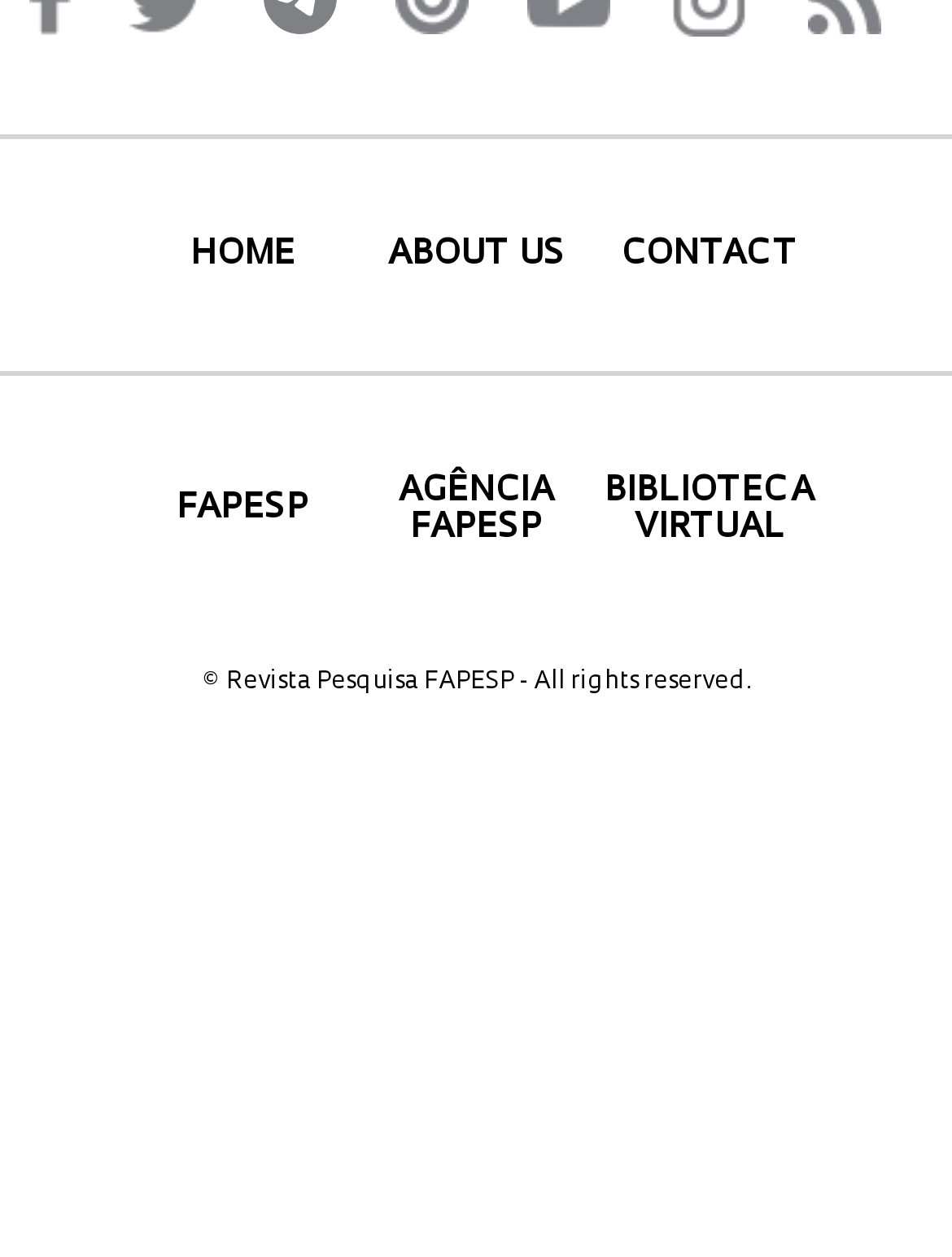Determine the bounding box coordinates for the clickable element to execute this instruction: "learn about us". Provide the coordinates as four float numbers between 0 and 1, i.e., [left, top, right, bottom].

[0.38, 0.188, 0.62, 0.217]